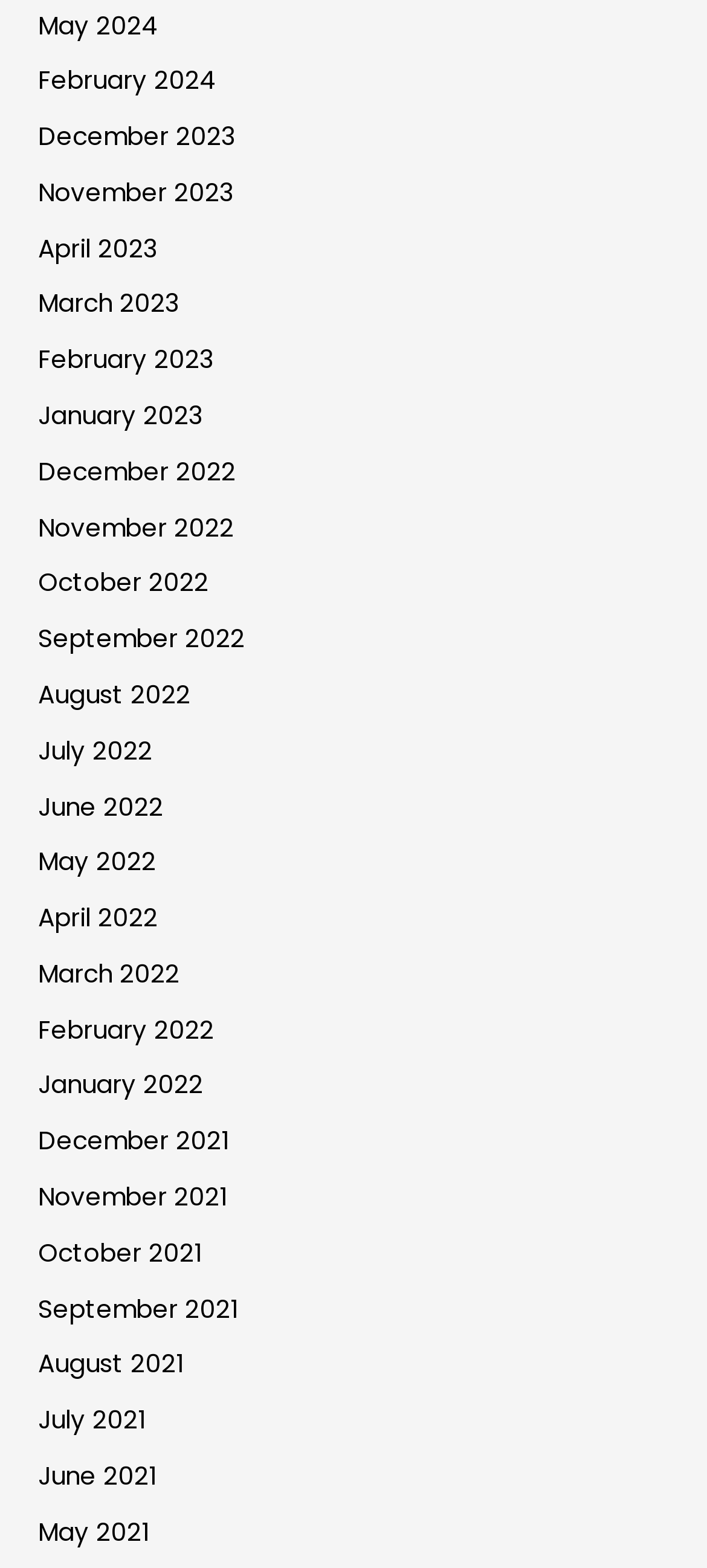Identify the bounding box coordinates of the region that needs to be clicked to carry out this instruction: "go to December 2023". Provide these coordinates as four float numbers ranging from 0 to 1, i.e., [left, top, right, bottom].

[0.054, 0.076, 0.333, 0.098]